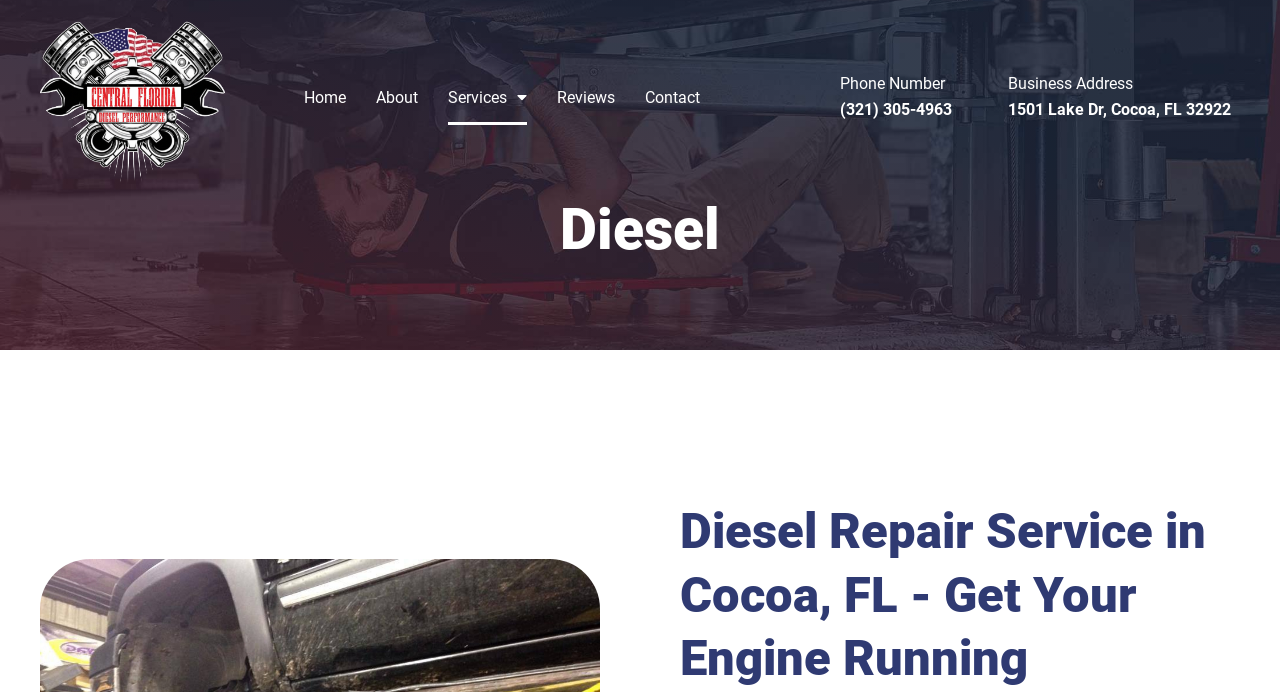Could you determine the bounding box coordinates of the clickable element to complete the instruction: "Click the Home link"? Provide the coordinates as four float numbers between 0 and 1, i.e., [left, top, right, bottom].

[0.238, 0.101, 0.271, 0.18]